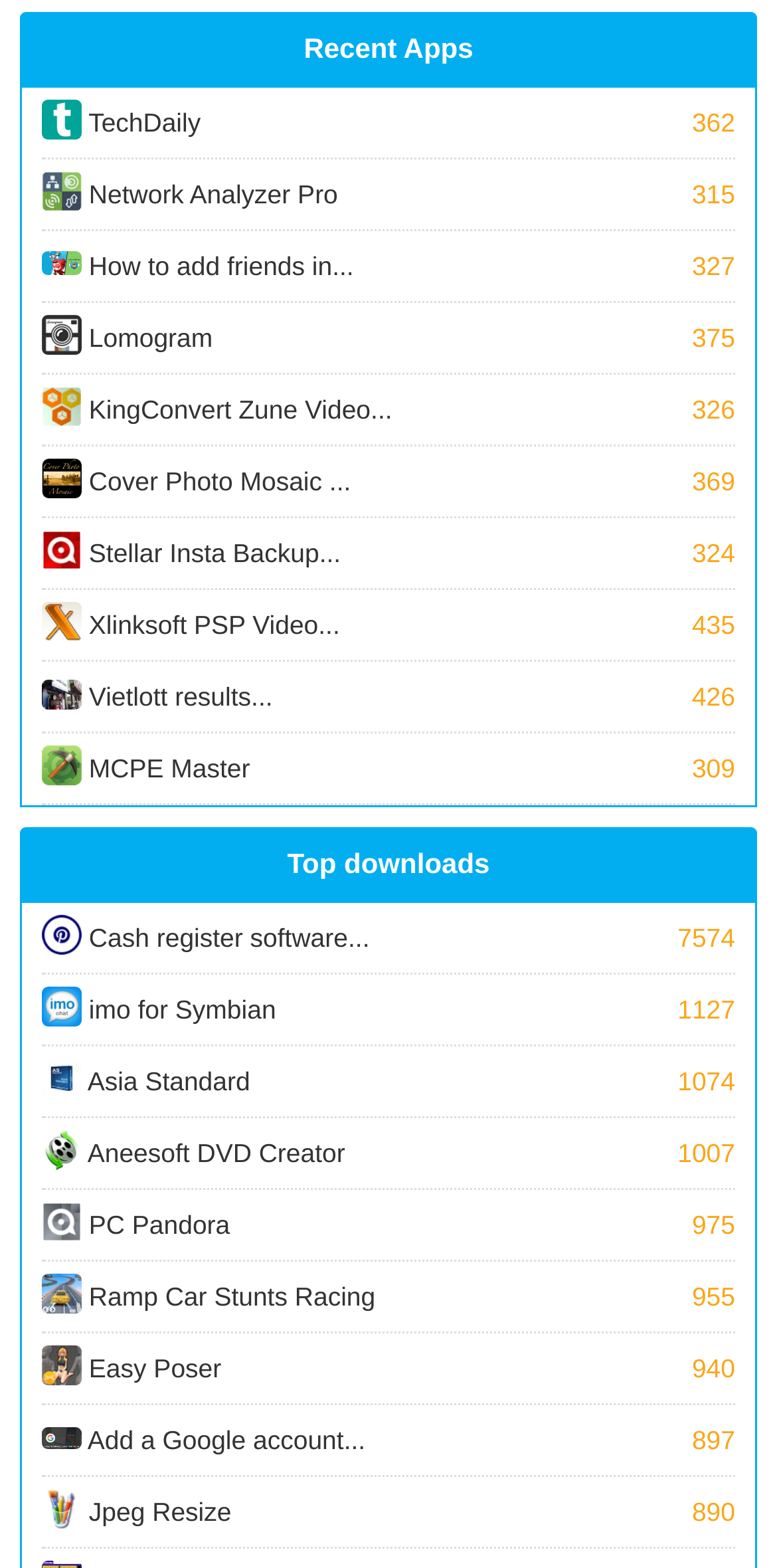Give a short answer using one word or phrase for the question:
What is the category of the webpage?

Software and Apps